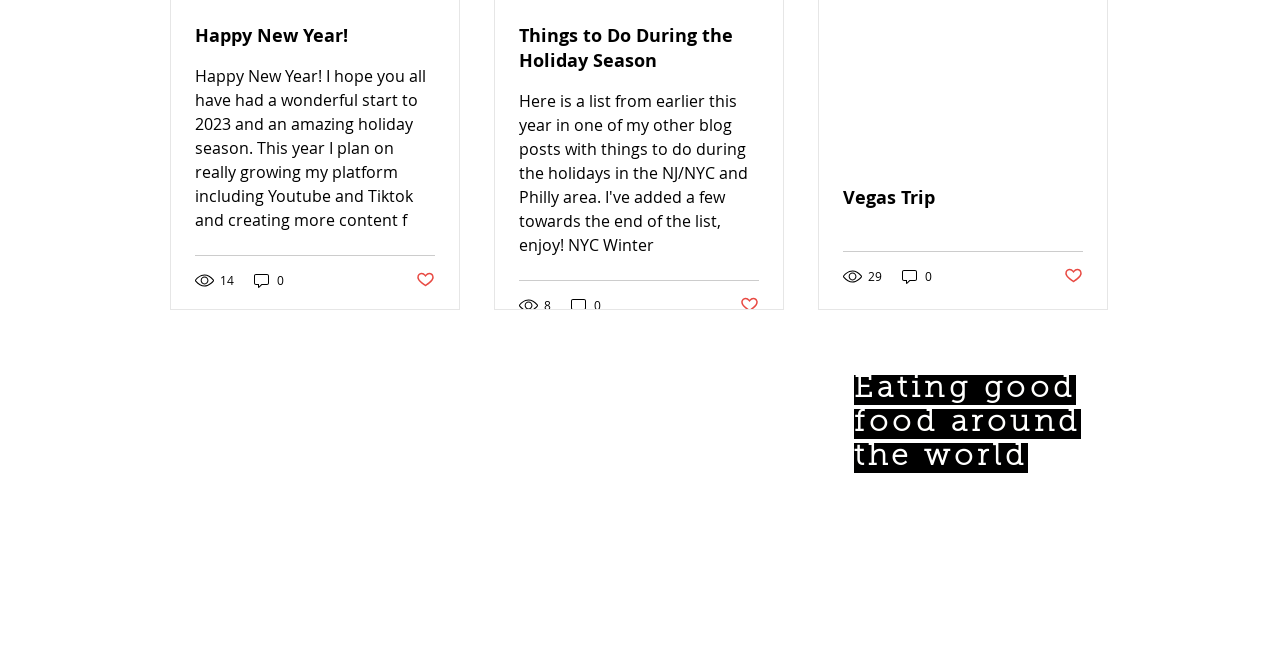Locate the bounding box coordinates of the clickable region necessary to complete the following instruction: "Click the 'Happy New Year!' link". Provide the coordinates in the format of four float numbers between 0 and 1, i.e., [left, top, right, bottom].

[0.152, 0.035, 0.34, 0.072]